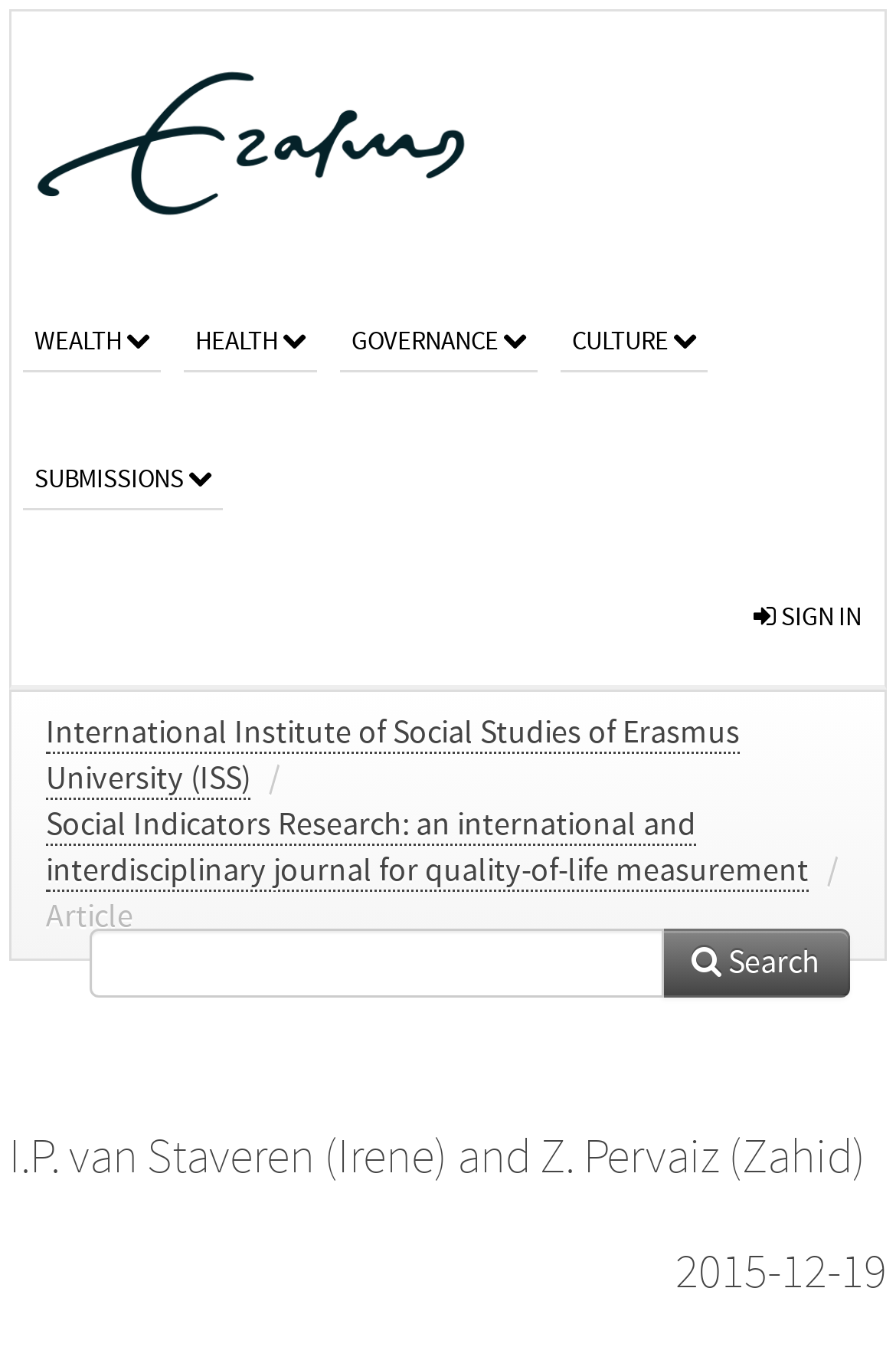Specify the bounding box coordinates of the area that needs to be clicked to achieve the following instruction: "search for articles".

[0.738, 0.689, 0.949, 0.74]